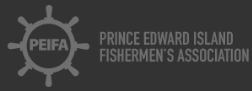Give a short answer to this question using one word or a phrase:
What is the purpose of the dark background?

To enhance visibility